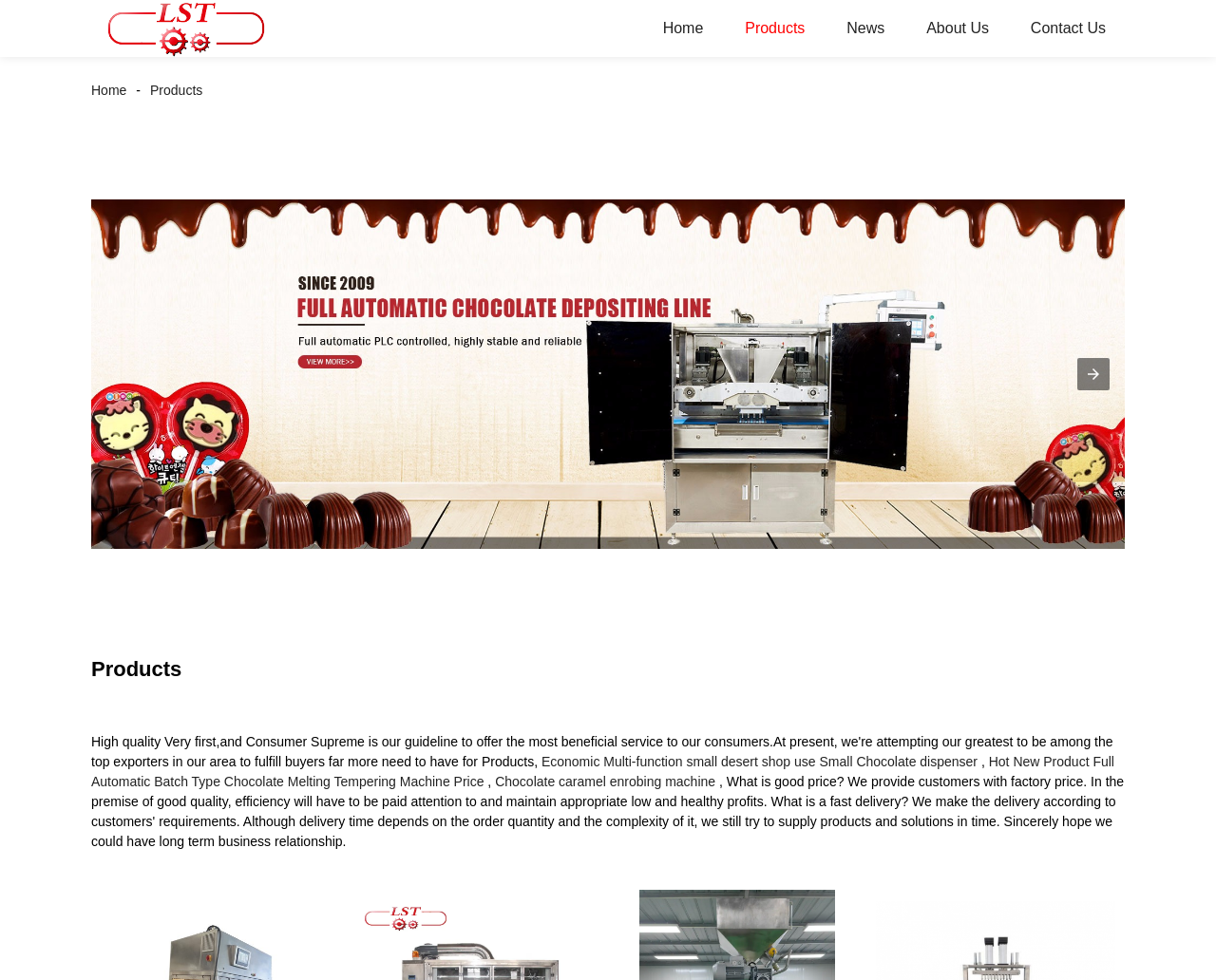What is the first menu item? From the image, respond with a single word or brief phrase.

Home